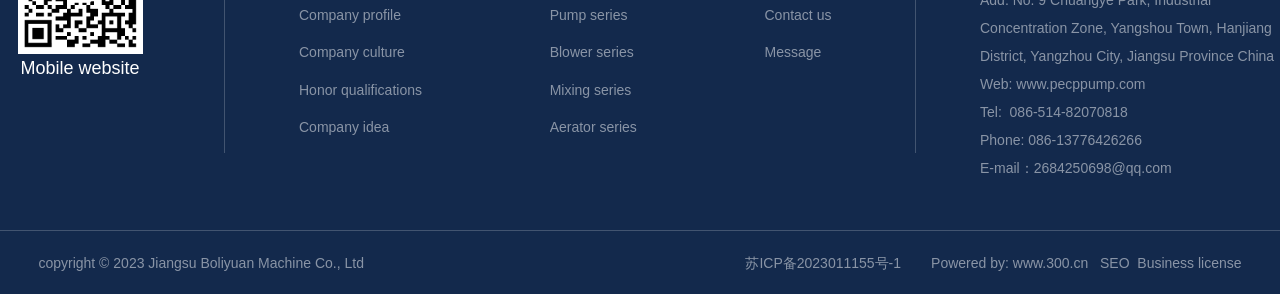Please answer the following question using a single word or phrase: 
What is the company's email address?

2684250698@qq.com